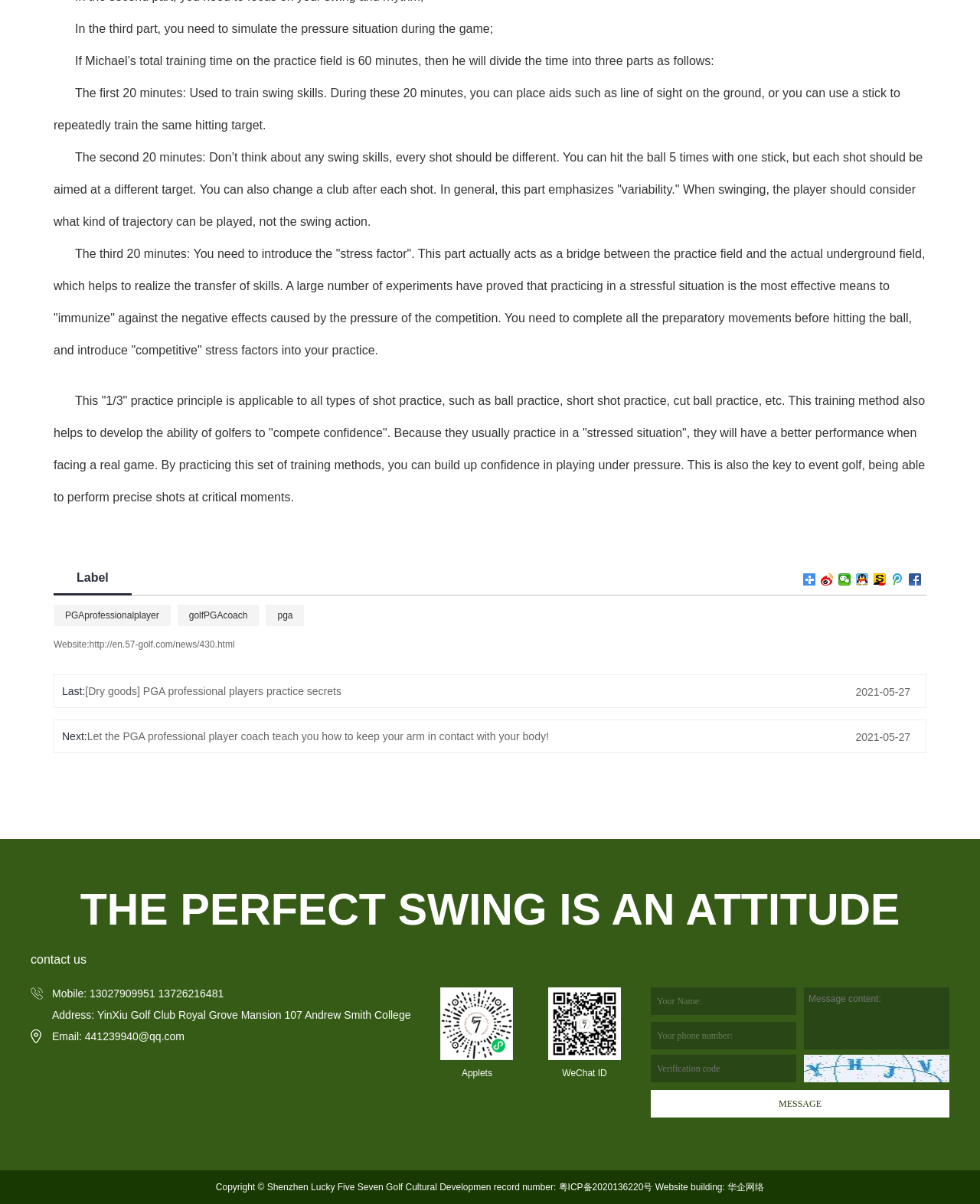What is the name of the golf club mentioned on the webpage?
Look at the screenshot and respond with one word or a short phrase.

YinXiu Golf Club